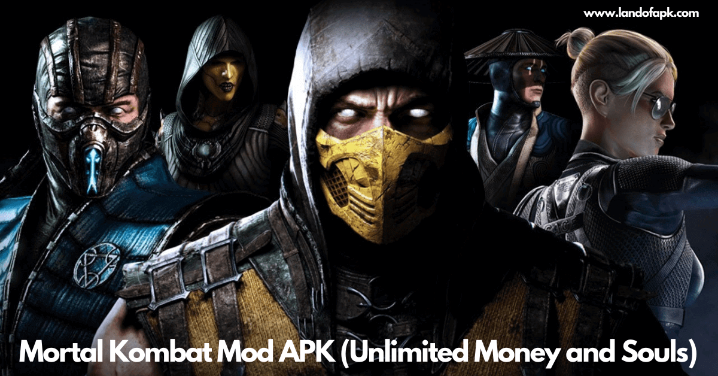What is the name of the game series featured in the image?
Please answer the question with a detailed and comprehensive explanation.

The name of the game series featured in the image is Mortal Kombat, which is explicitly mentioned in the caption as 'the beloved fighting game series, Mortal Kombat'.